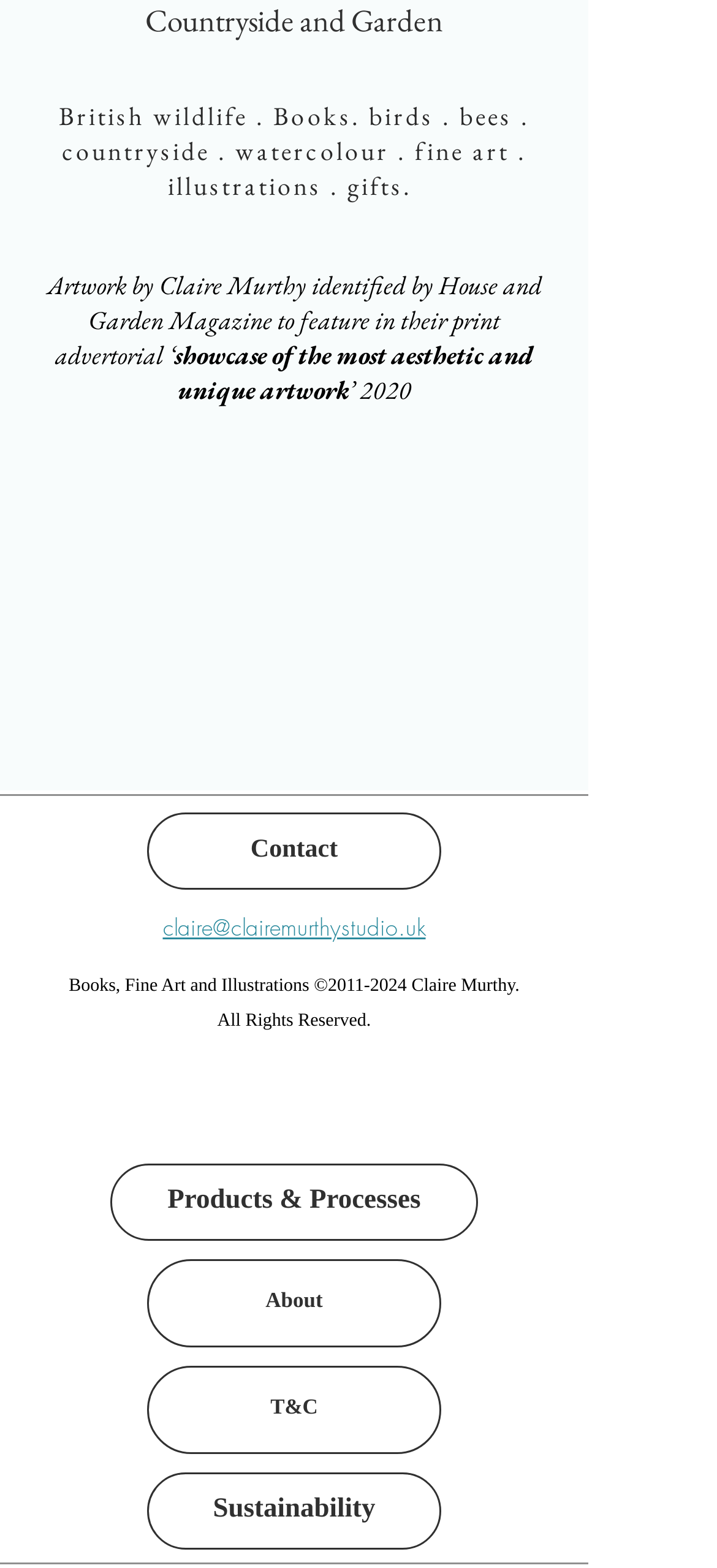What is the year mentioned in the print advertorial?
Please answer the question with as much detail as possible using the screenshot.

The year is mentioned in the StaticText element with the text '’ 2020' which is part of the text describing the print advertorial.